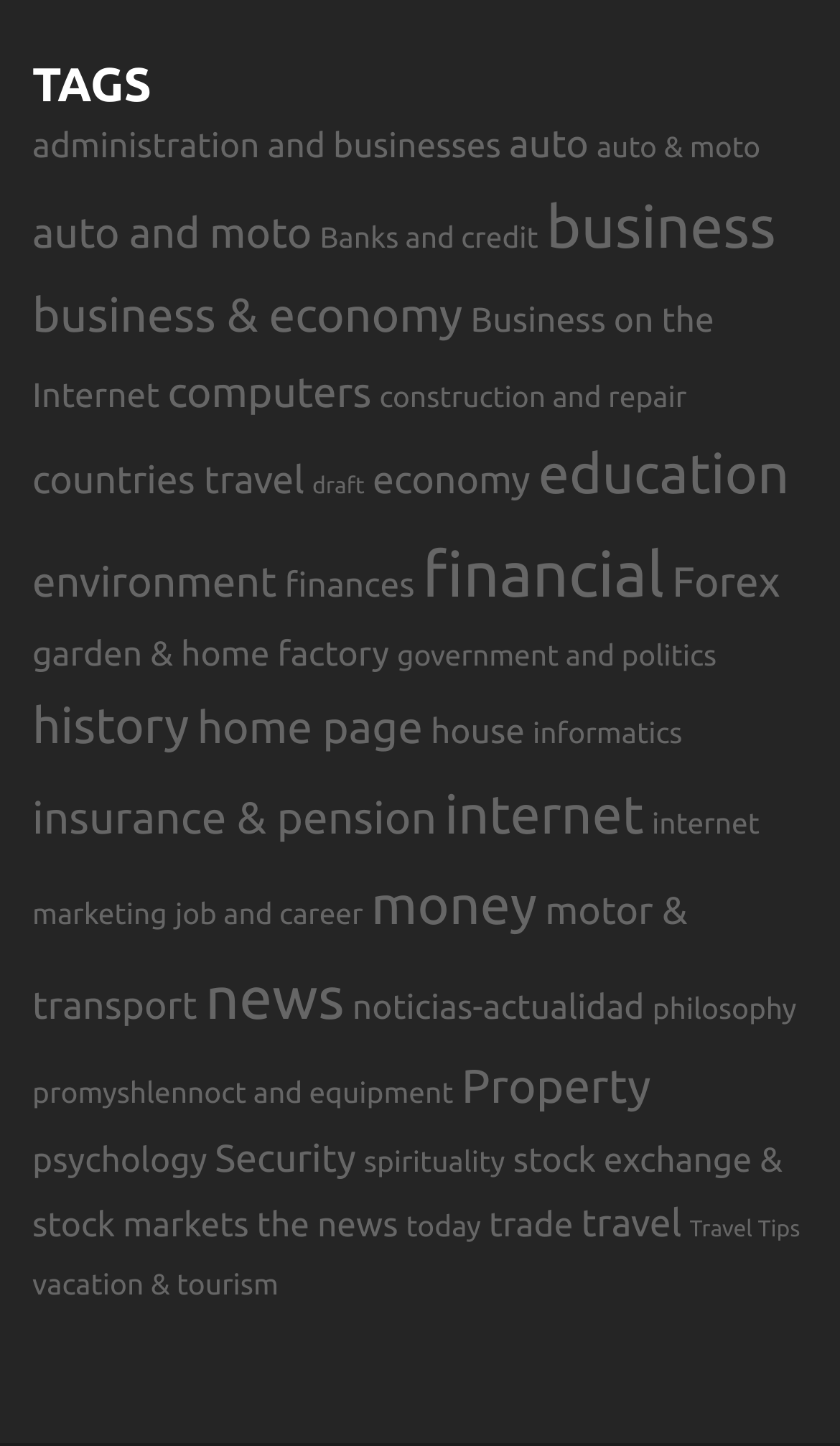What is the category with the most items?
Kindly offer a comprehensive and detailed response to the question.

By examining the links on the webpage, I found that the category 'business' has 14 items, which is the highest number of items among all categories.